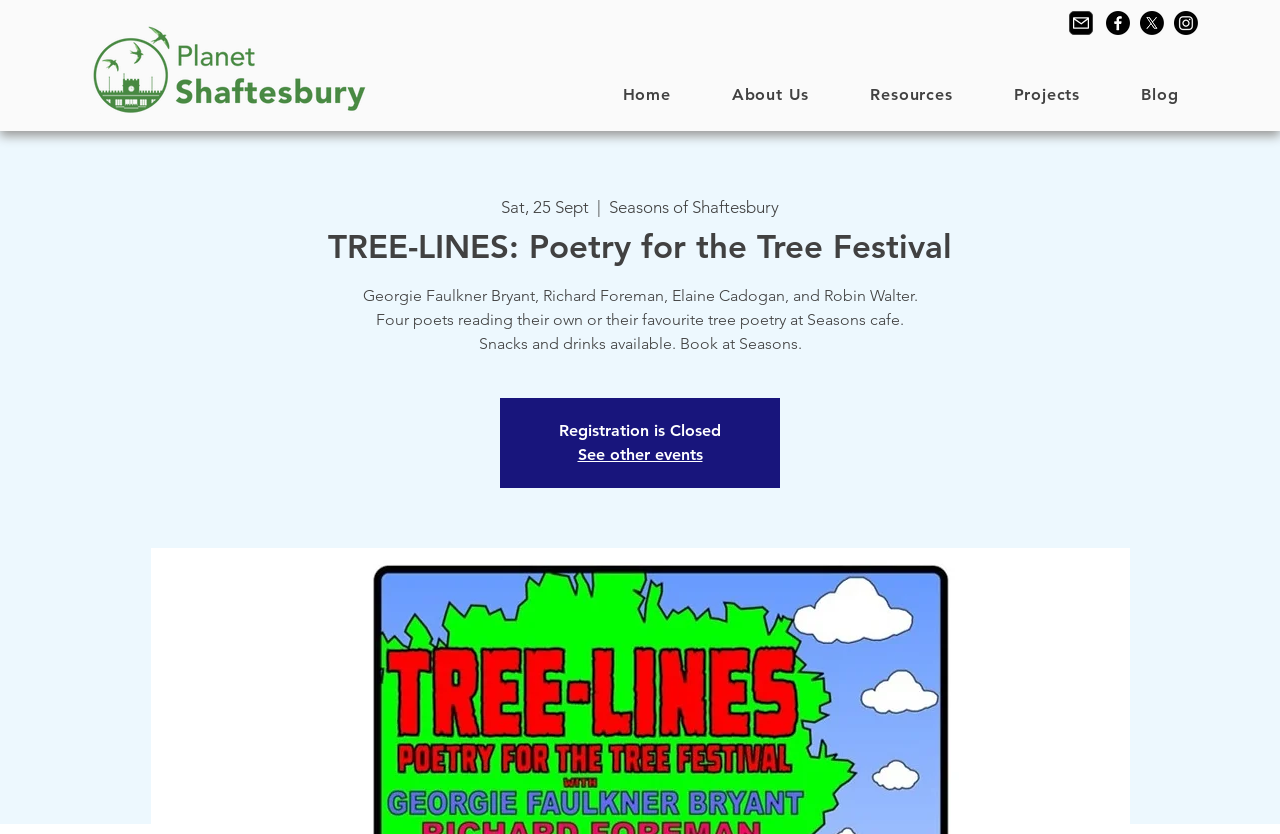Describe in detail what you see on the webpage.

The webpage appears to be an event page for a poetry reading event called "TREE-LINES: Poetry for the Tree Festival" at Seasons cafe. At the top left corner, there is a logo image, and at the top right corner, there are links to "Contact Us" and a social bar with three social media links. Below the logo, there is a navigation menu with links to "Home", "About Us", "Resources", "Projects", and "Blog".

On the main content area, there is a heading that reads "TREE-LINES: Poetry for the Tree Festival". Below the heading, there is a paragraph of text that describes the event, mentioning the four poets who will be reading their poetry, and that snacks and drinks will be available. The event is booked at Seasons cafe.

To the left of the event description, there is a date displayed as "Sat, 25 Sept". Below the event description, there is a notice that "Registration is Closed". Next to the notice, there is a link to "See other events".